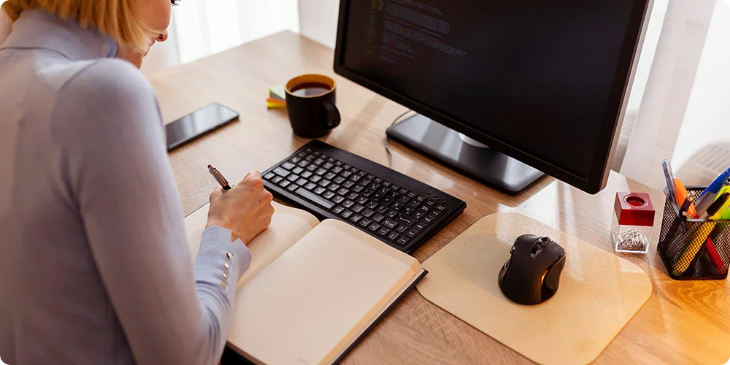Is the coffee cup empty?
Please answer using one word or phrase, based on the screenshot.

No